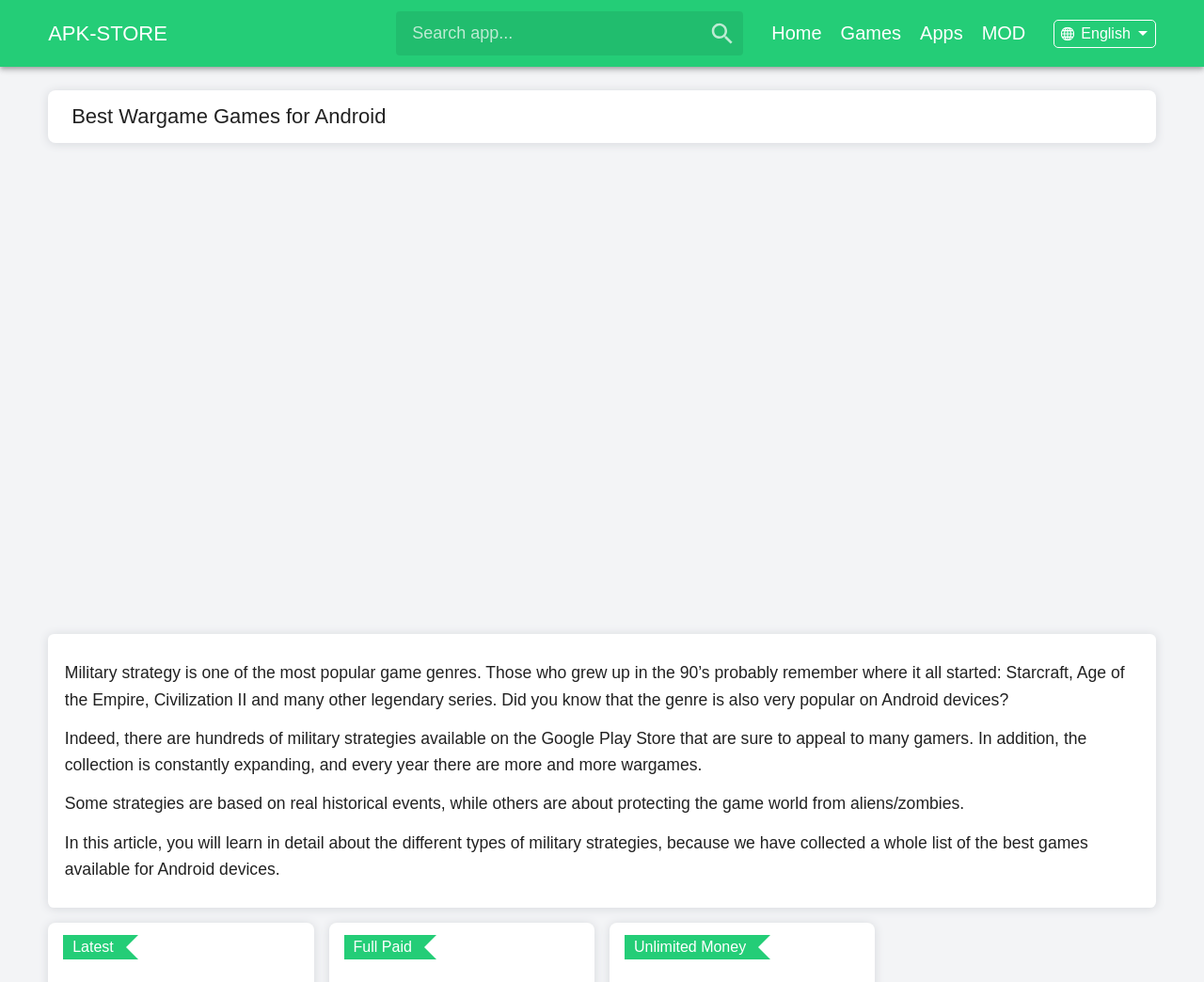Determine the coordinates of the bounding box for the clickable area needed to execute this instruction: "Change language to English".

[0.875, 0.02, 0.96, 0.049]